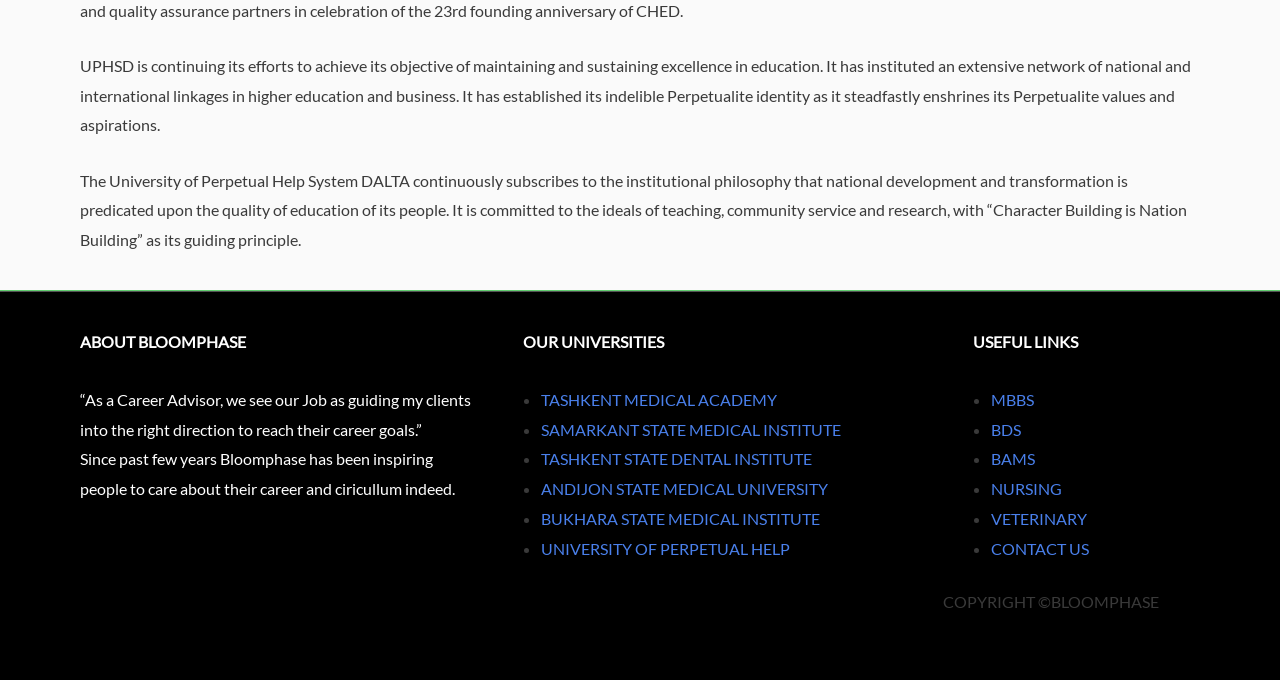Highlight the bounding box coordinates of the element you need to click to perform the following instruction: "Click on UNIVERSITY OF PERPETUAL HELP."

[0.423, 0.792, 0.617, 0.82]